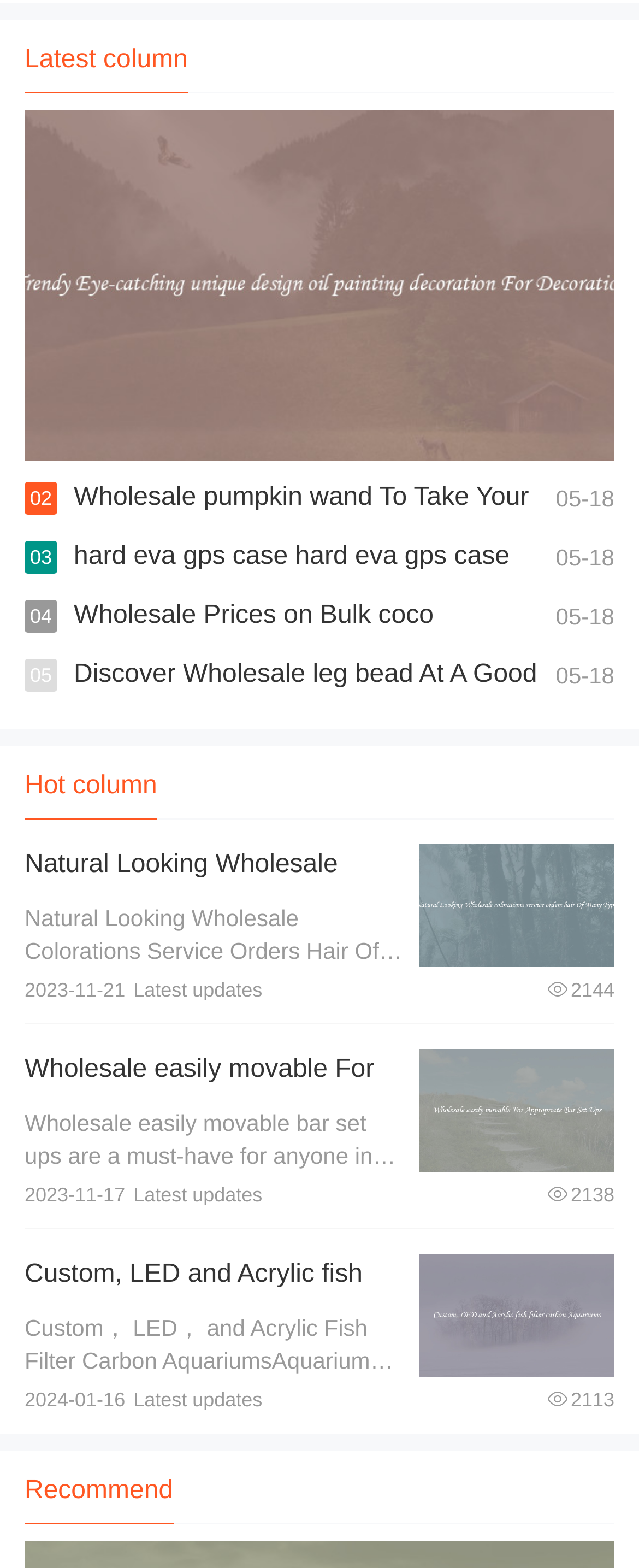Locate the bounding box coordinates of the element that should be clicked to fulfill the instruction: "Explore wholesale prices on bulk coco company".

[0.115, 0.384, 0.679, 0.439]